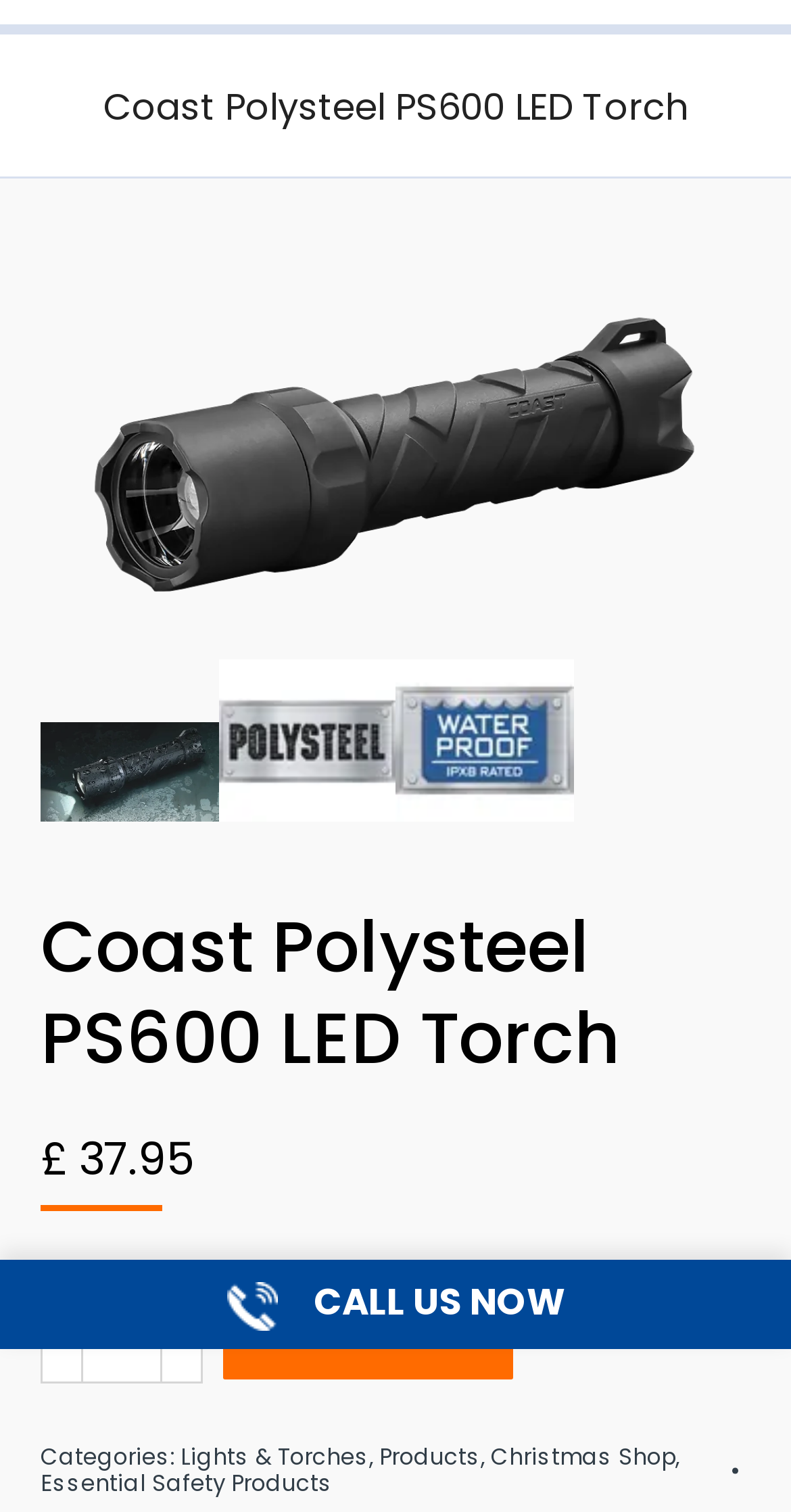Determine the bounding box coordinates of the clickable area required to perform the following instruction: "Click the 'Add to basket' button". The coordinates should be represented as four float numbers between 0 and 1: [left, top, right, bottom].

[0.282, 0.848, 0.649, 0.913]